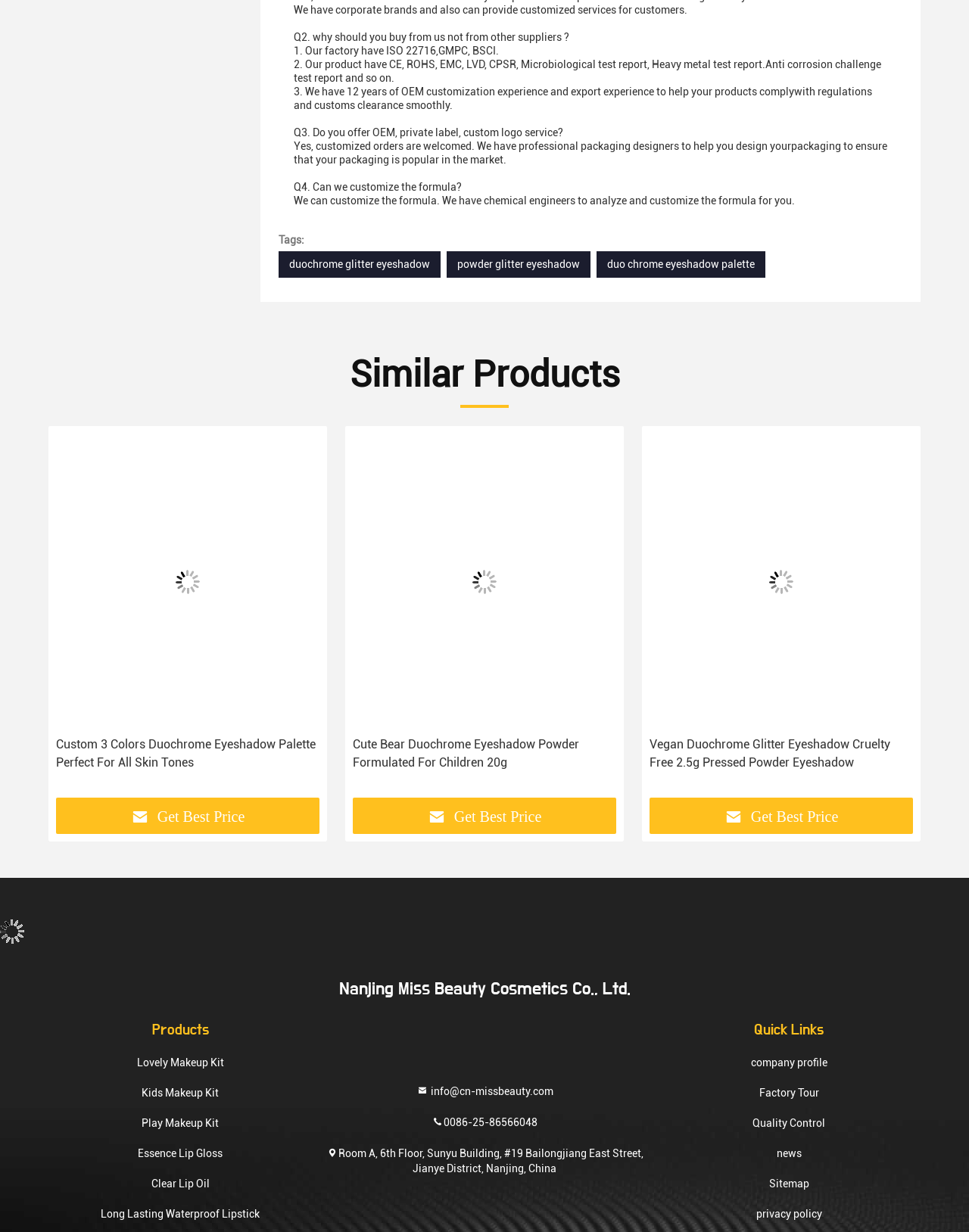Please locate the bounding box coordinates for the element that should be clicked to achieve the following instruction: "Get the best price for 'Custom 3 Colors Duochrome Eyeshadow Palette Perfect For All Skin Tones'". Ensure the coordinates are given as four float numbers between 0 and 1, i.e., [left, top, right, bottom].

[0.162, 0.656, 0.253, 0.67]